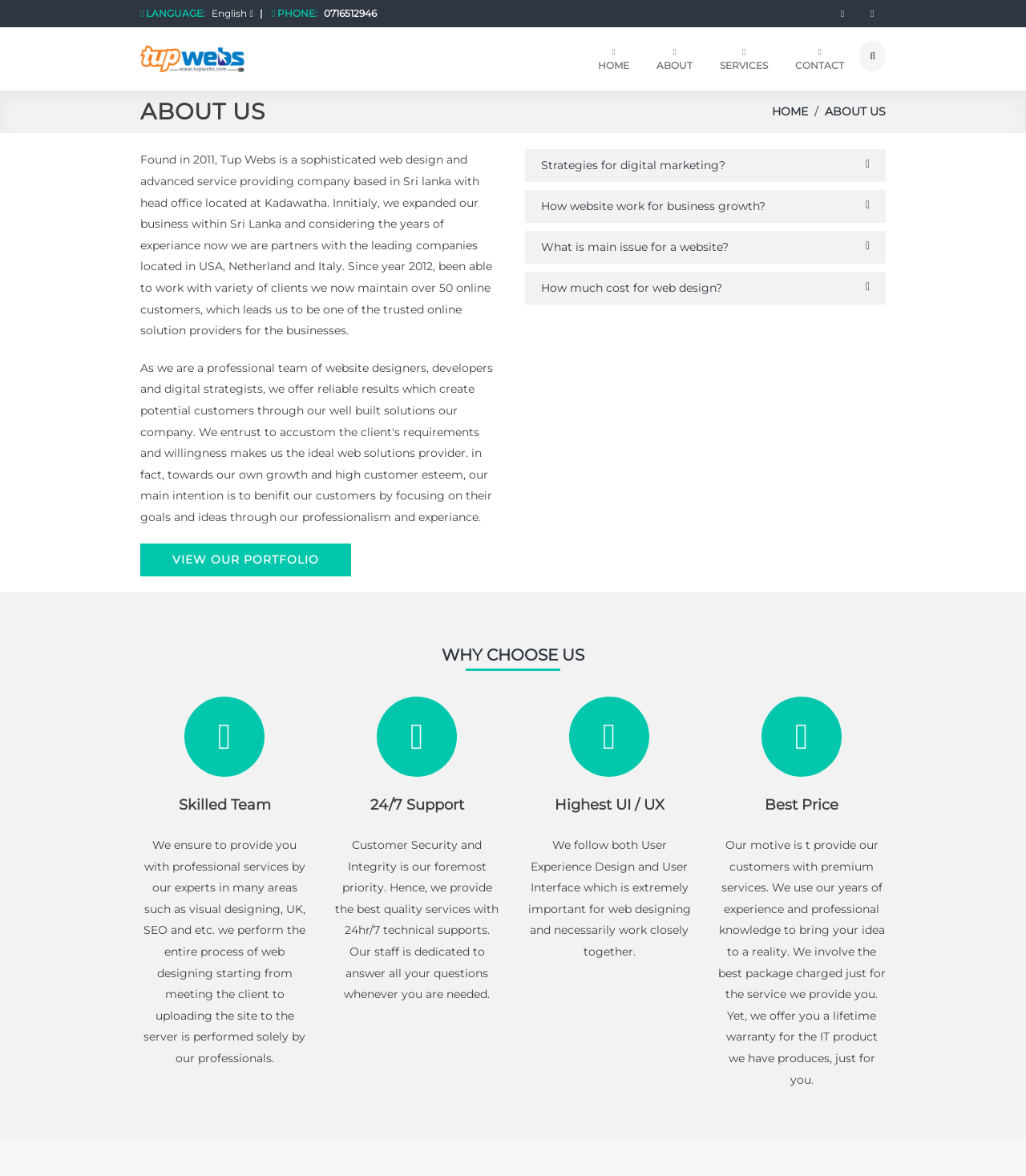Using the provided element description: "alt="logo"", determine the bounding box coordinates of the corresponding UI element in the screenshot.

[0.137, 0.043, 0.238, 0.055]